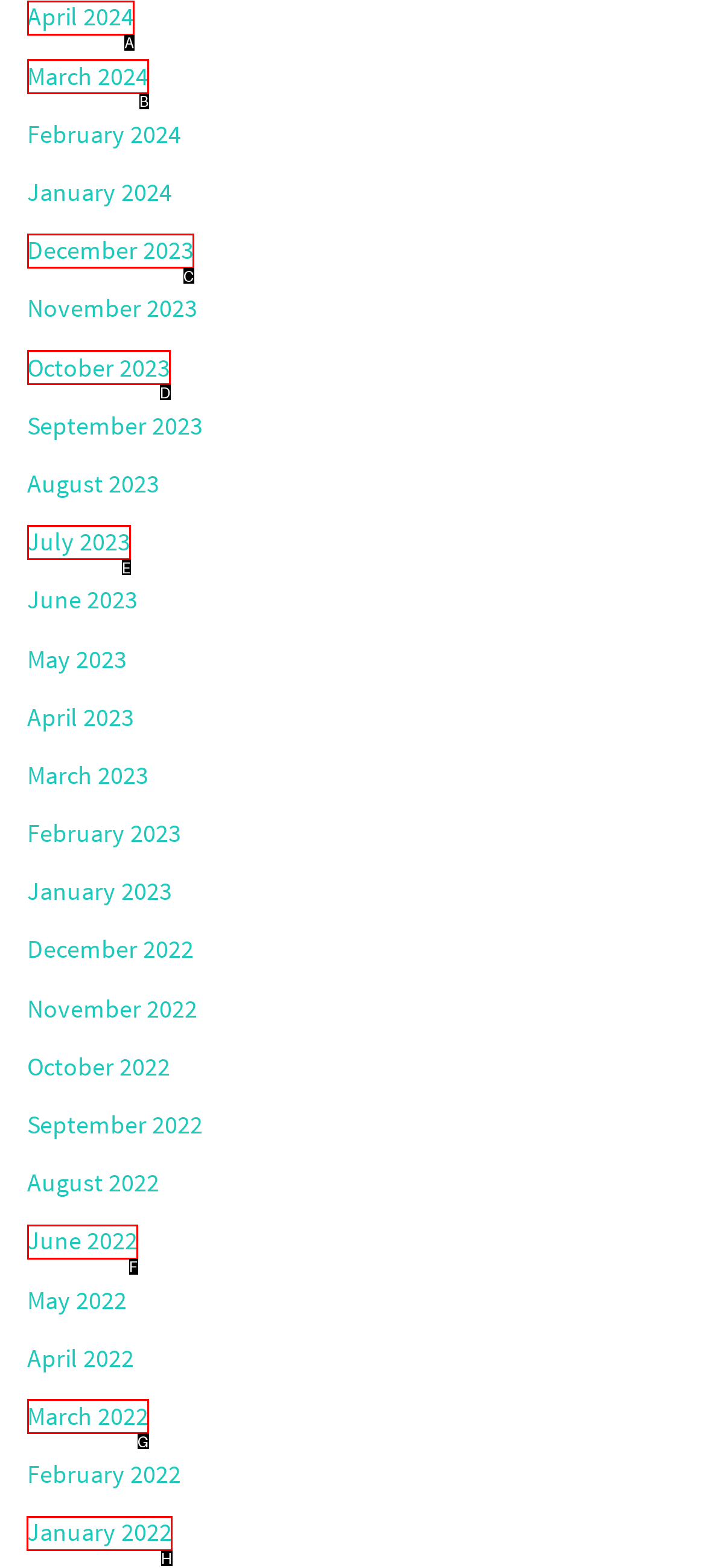To complete the task: check January 2022, which option should I click? Answer with the appropriate letter from the provided choices.

H